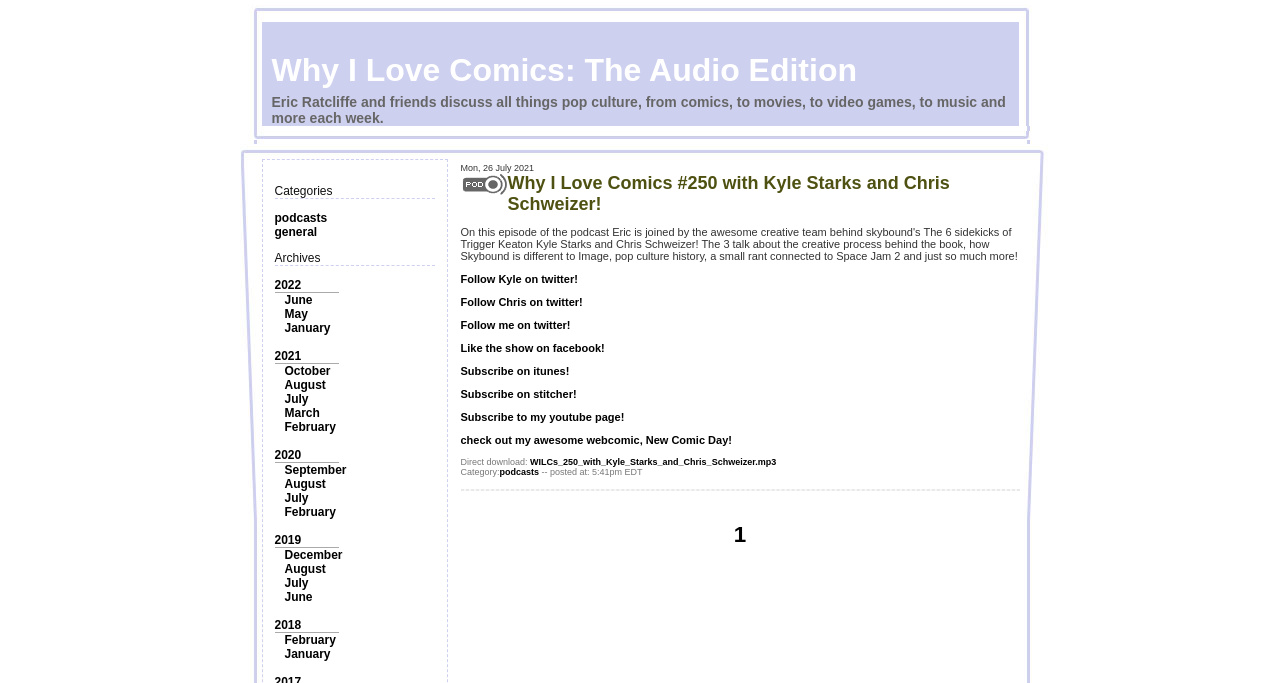Pinpoint the bounding box coordinates of the clickable element needed to complete the instruction: "Click the link to read more about the webinar for parents of LGBTQ+ young people". The coordinates should be provided as four float numbers between 0 and 1: [left, top, right, bottom].

None